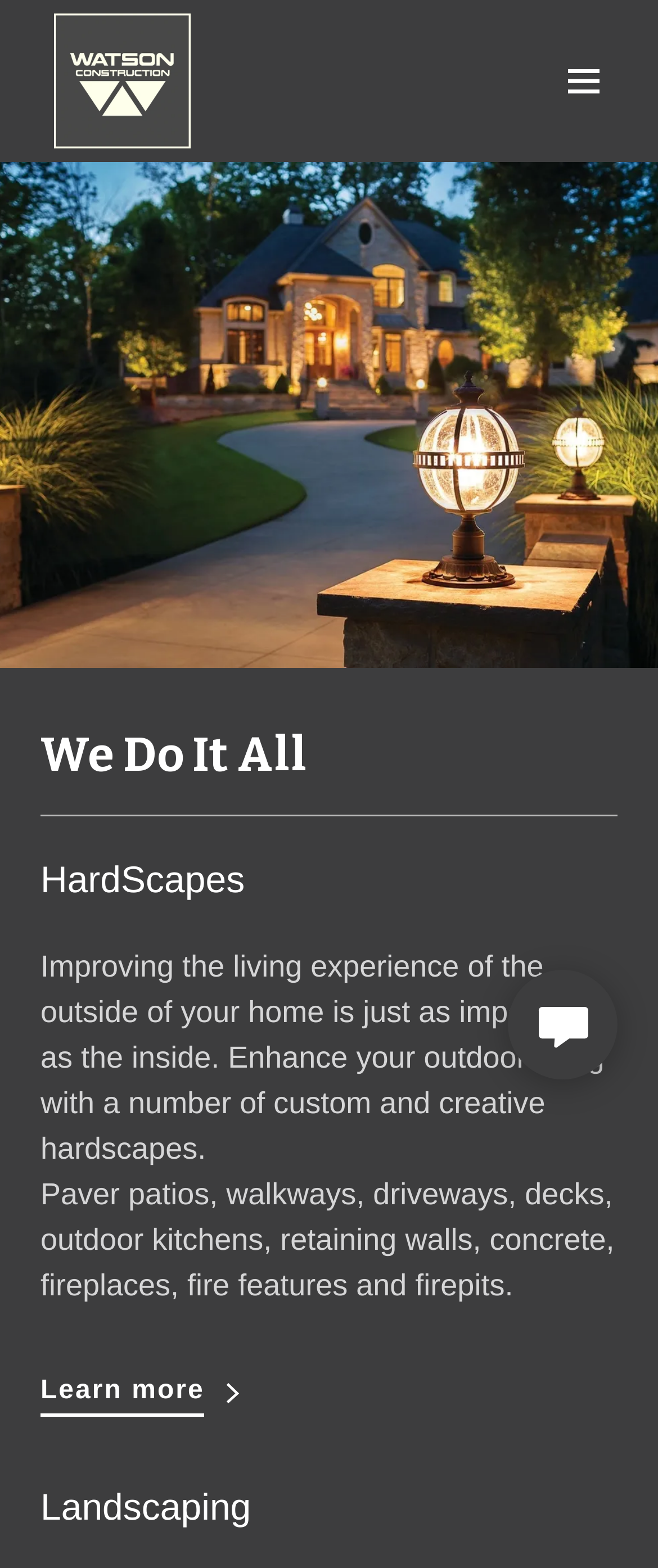What is the call-to-action?
Give a detailed and exhaustive answer to the question.

The call-to-action is obtained from the link element with the text 'Learn more', which is likely a button or a link that encourages the user to learn more about the services offered.